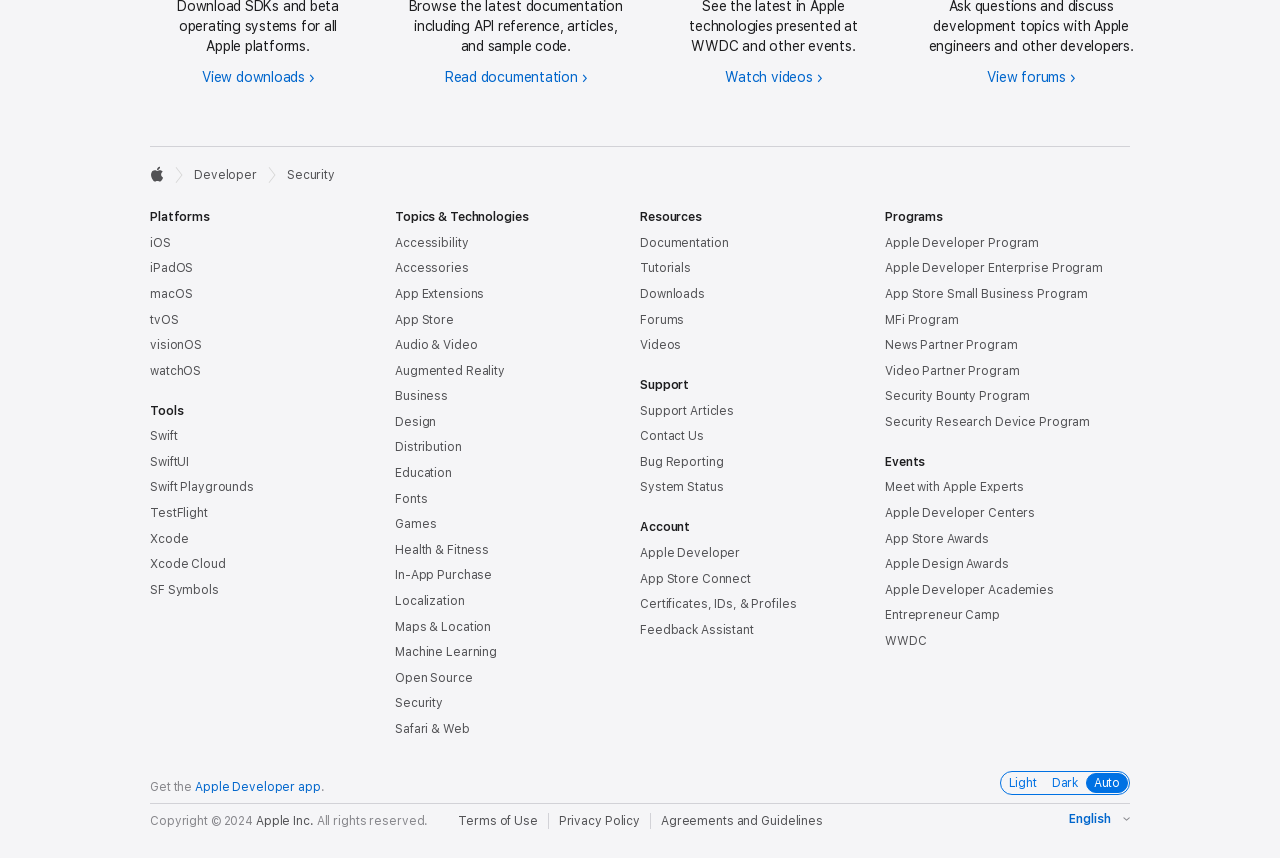Observe the image and answer the following question in detail: What is the last topic listed under 'Topics & Technologies'?

I scrolled down to the 'Topics & Technologies' section and found the last link, which is 'Security'.